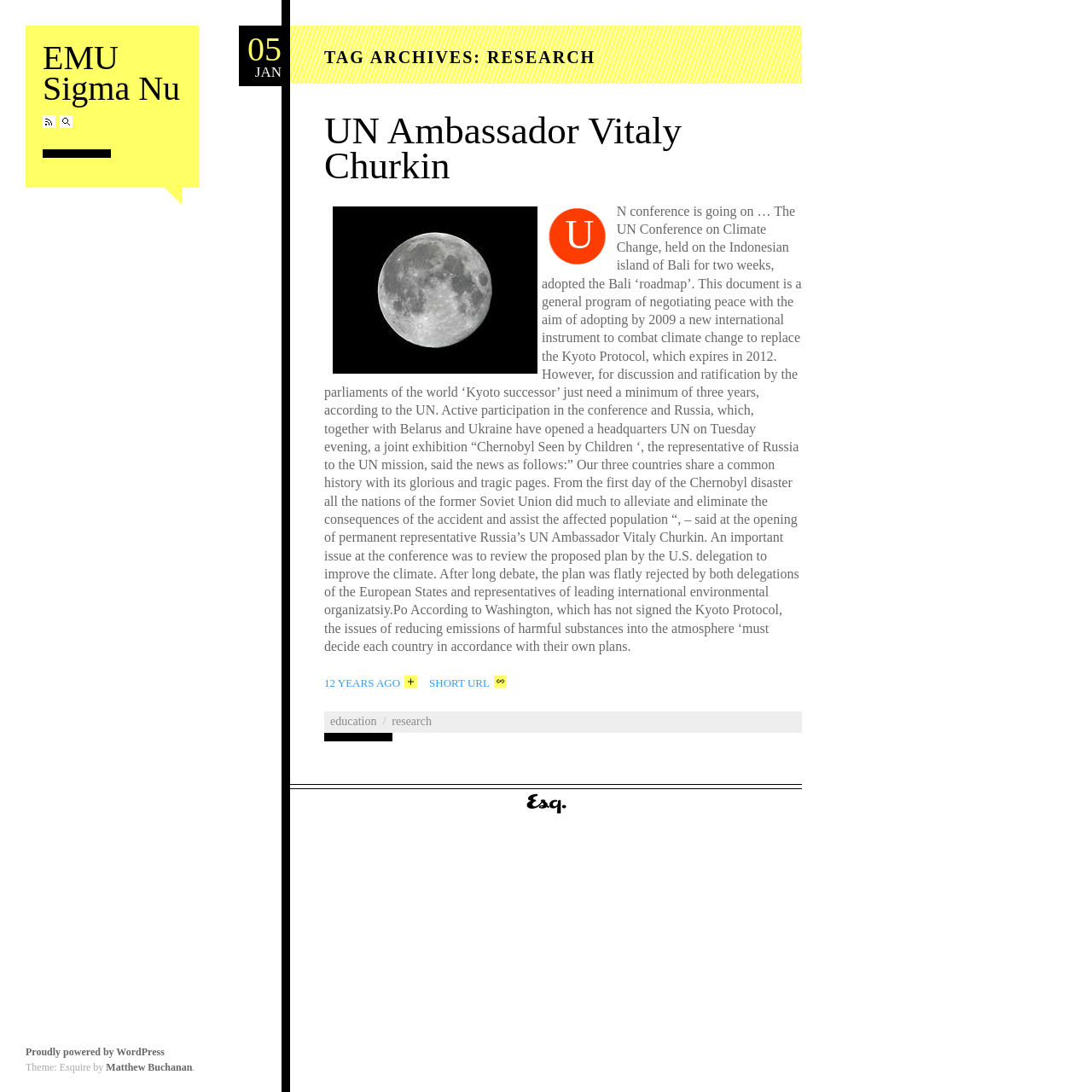What is the purpose of the joint exhibition?
Refer to the image and provide a one-word or short phrase answer.

To commemorate Chernobyl